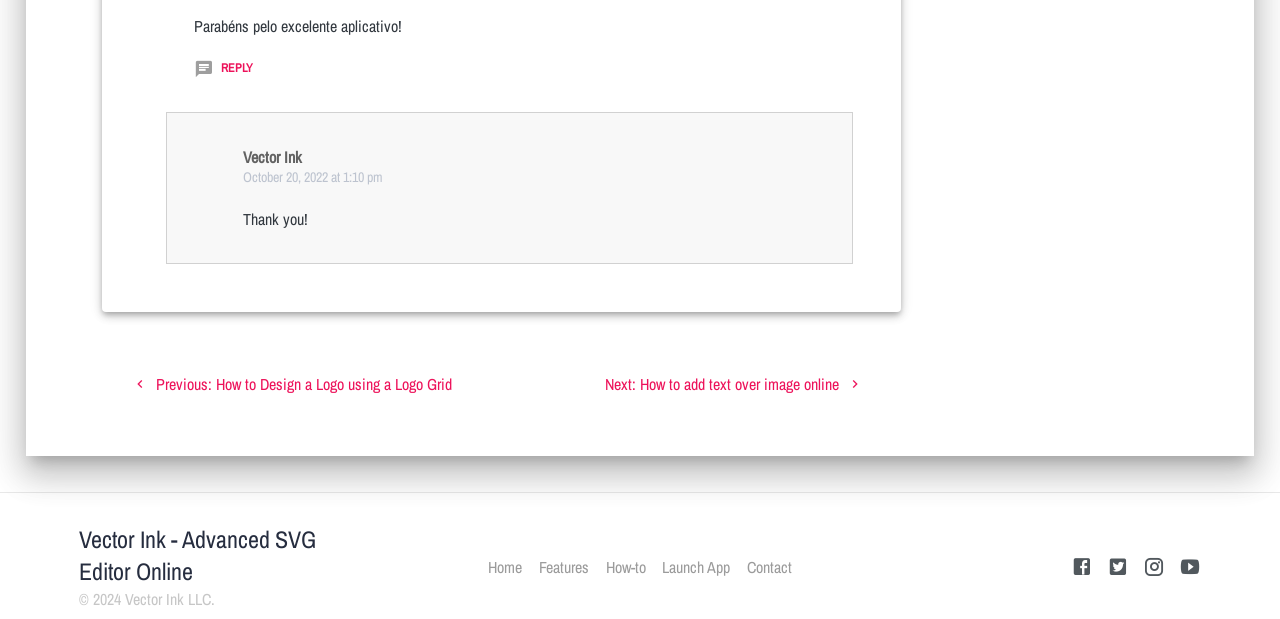Locate the bounding box of the UI element described by: "early pregnancy symptoms" in the given webpage screenshot.

None